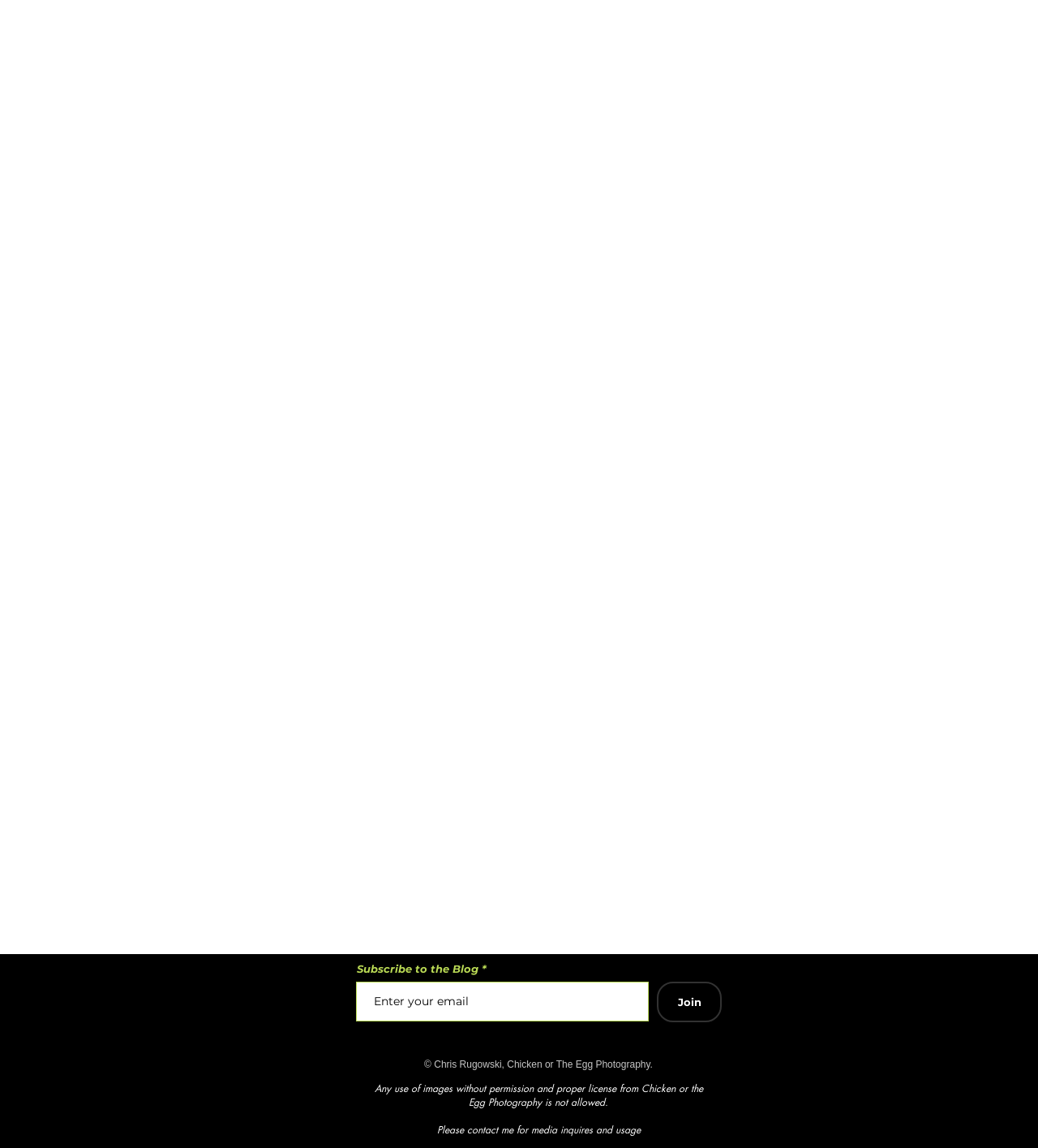Predict the bounding box of the UI element based on this description: "name="email" placeholder="Enter your email"".

[0.343, 0.855, 0.625, 0.89]